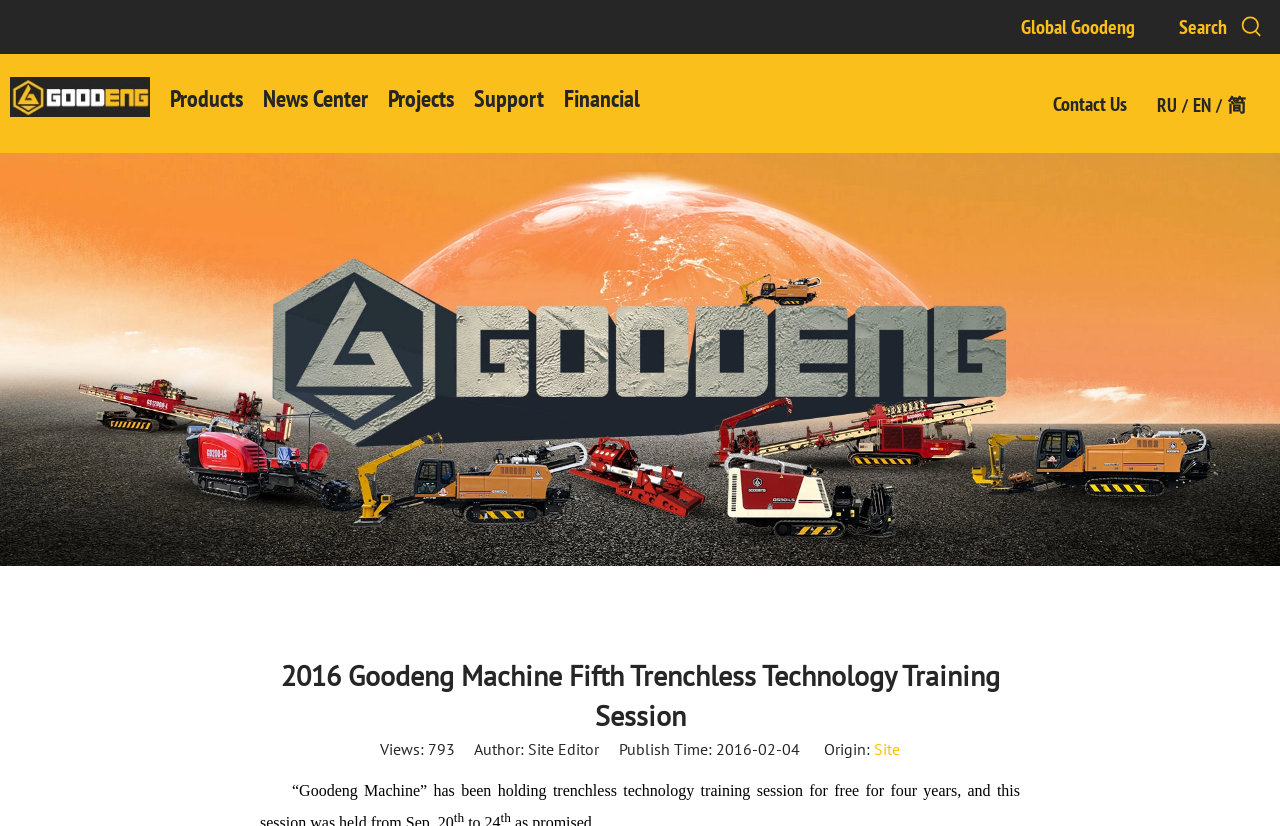Determine the bounding box coordinates of the element that should be clicked to execute the following command: "Switch to English".

[0.932, 0.102, 0.946, 0.155]